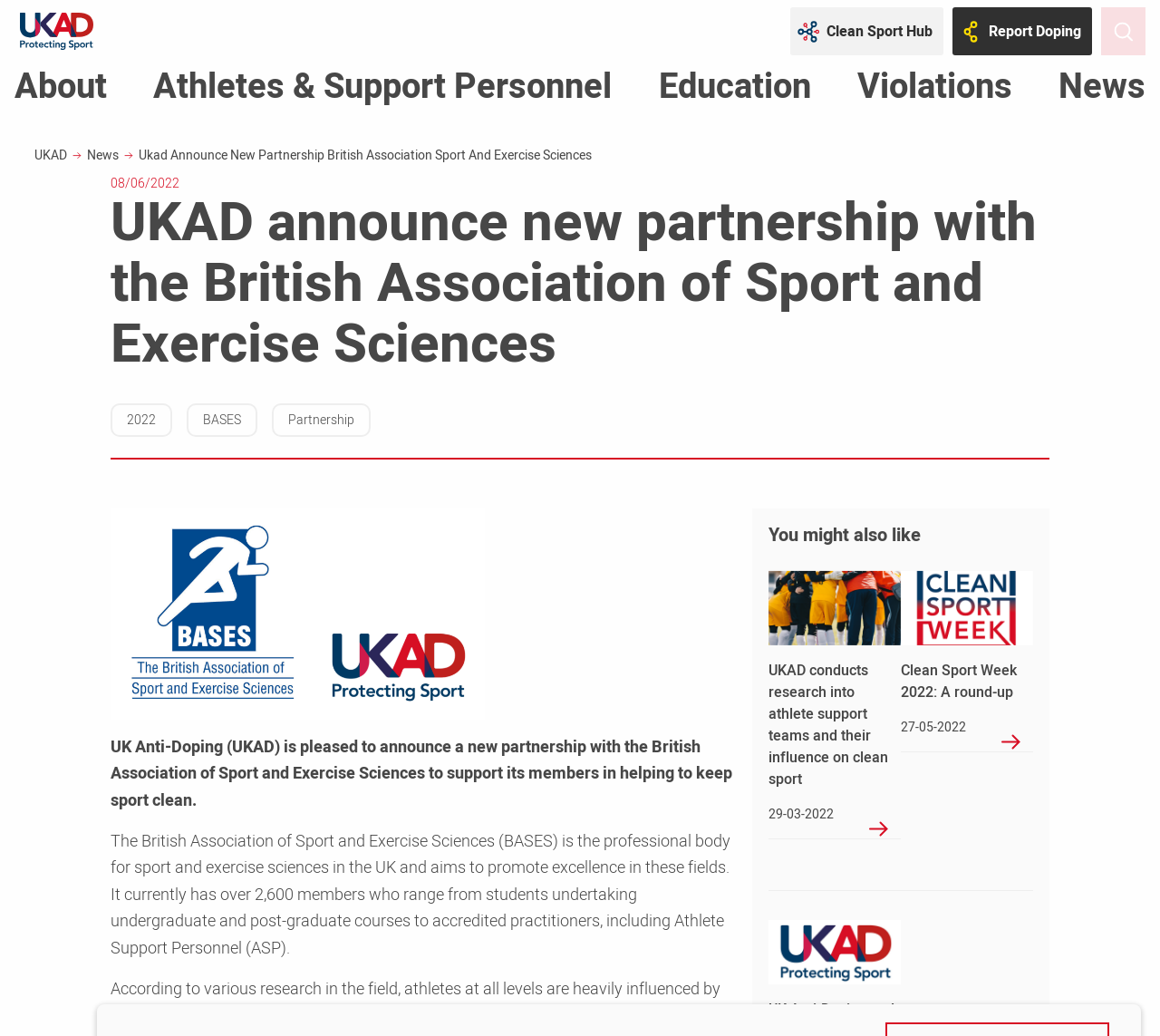What is the date of the article 'Clean Sport Week 2022: A round-up'?
Answer the question using a single word or phrase, according to the image.

27-05-2022